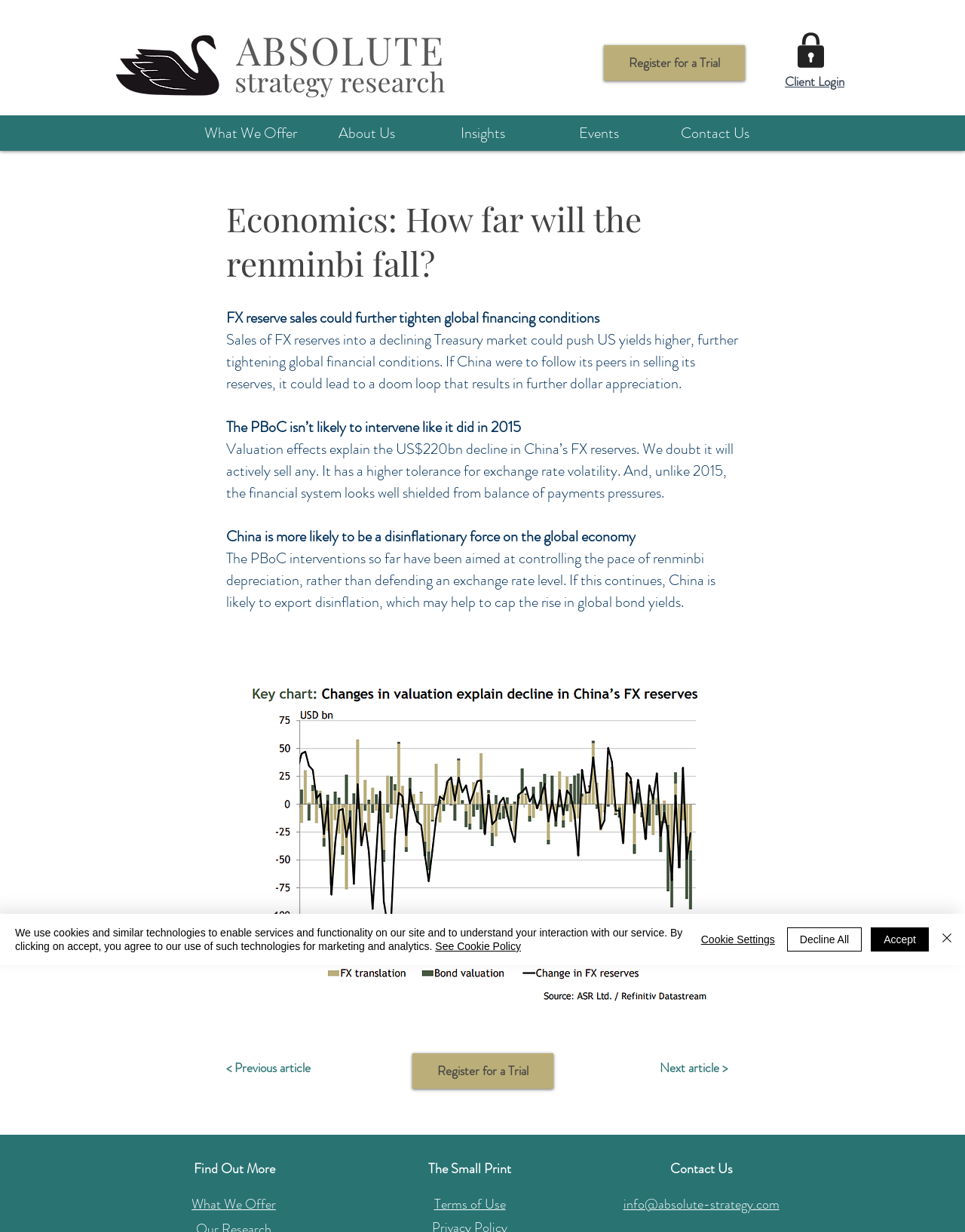Can you find the bounding box coordinates for the element to click on to achieve the instruction: "Register for a Trial"?

[0.626, 0.037, 0.772, 0.065]